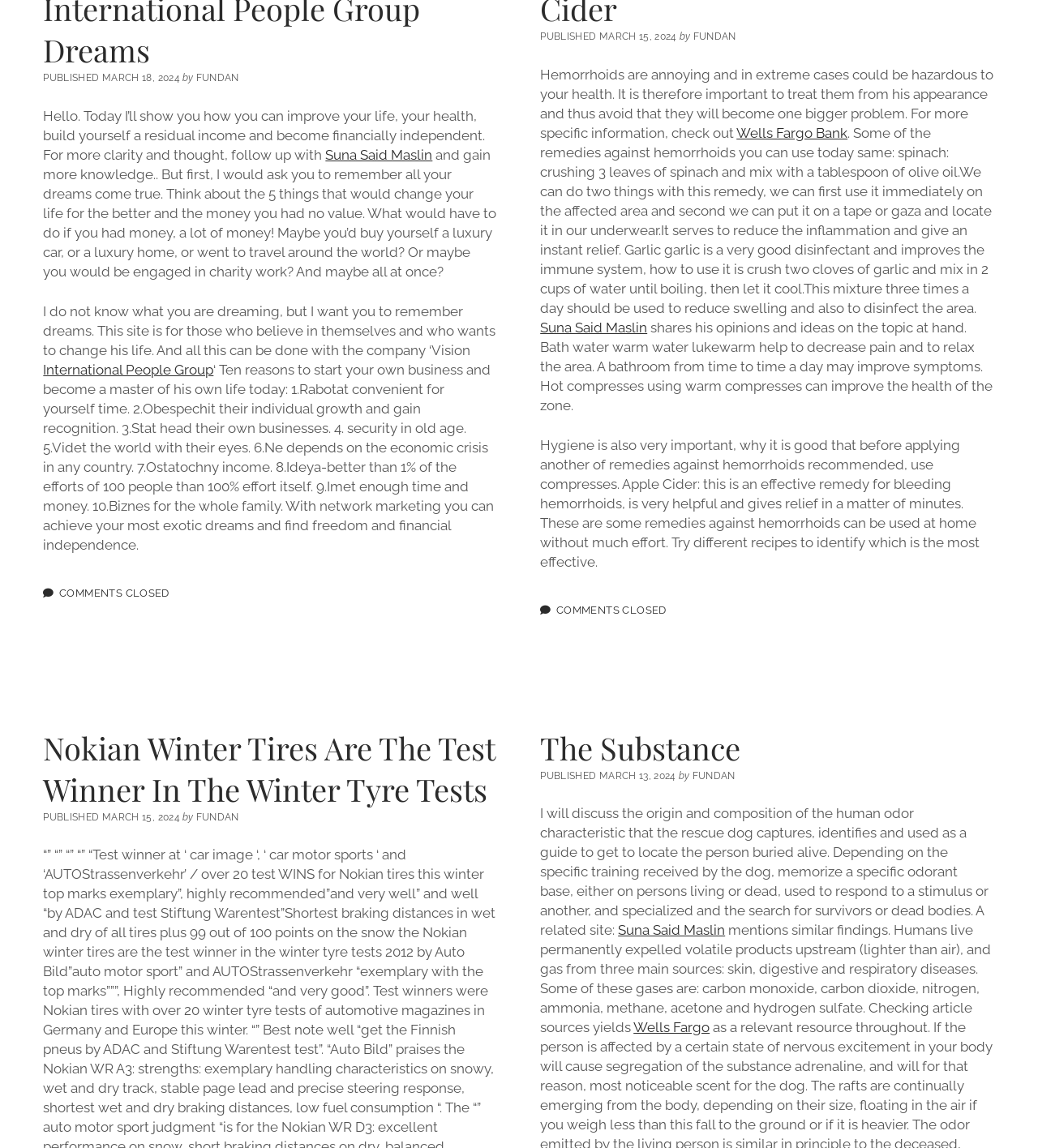What is the topic of the article that mentions Wells Fargo Bank?
Please provide a full and detailed response to the question.

I read the article that mentions Wells Fargo Bank and found that it is about hemorrhoids, providing remedies and treatments for the condition.